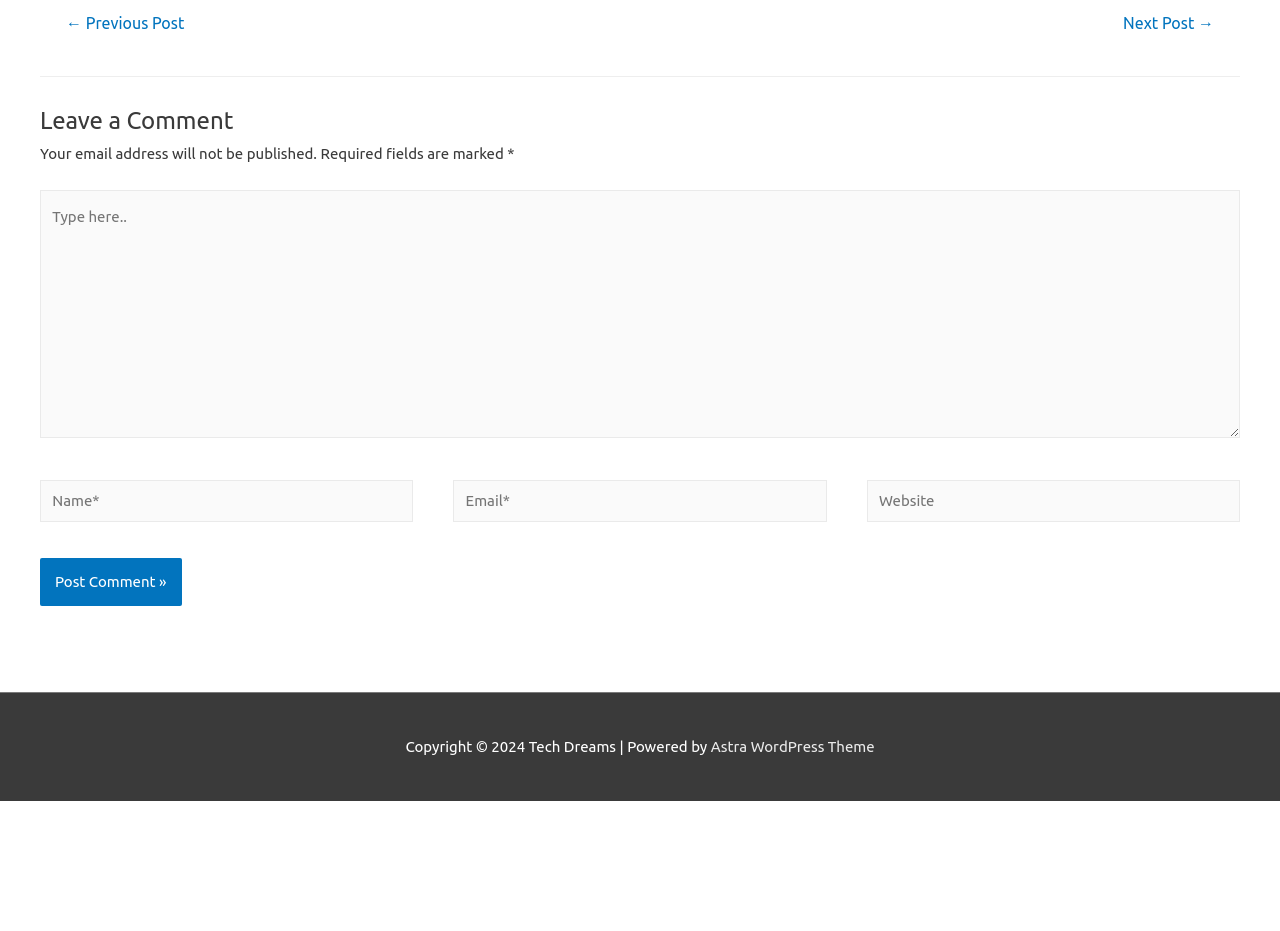Please pinpoint the bounding box coordinates for the region I should click to adhere to this instruction: "Leave a comment".

[0.031, 0.082, 0.969, 0.151]